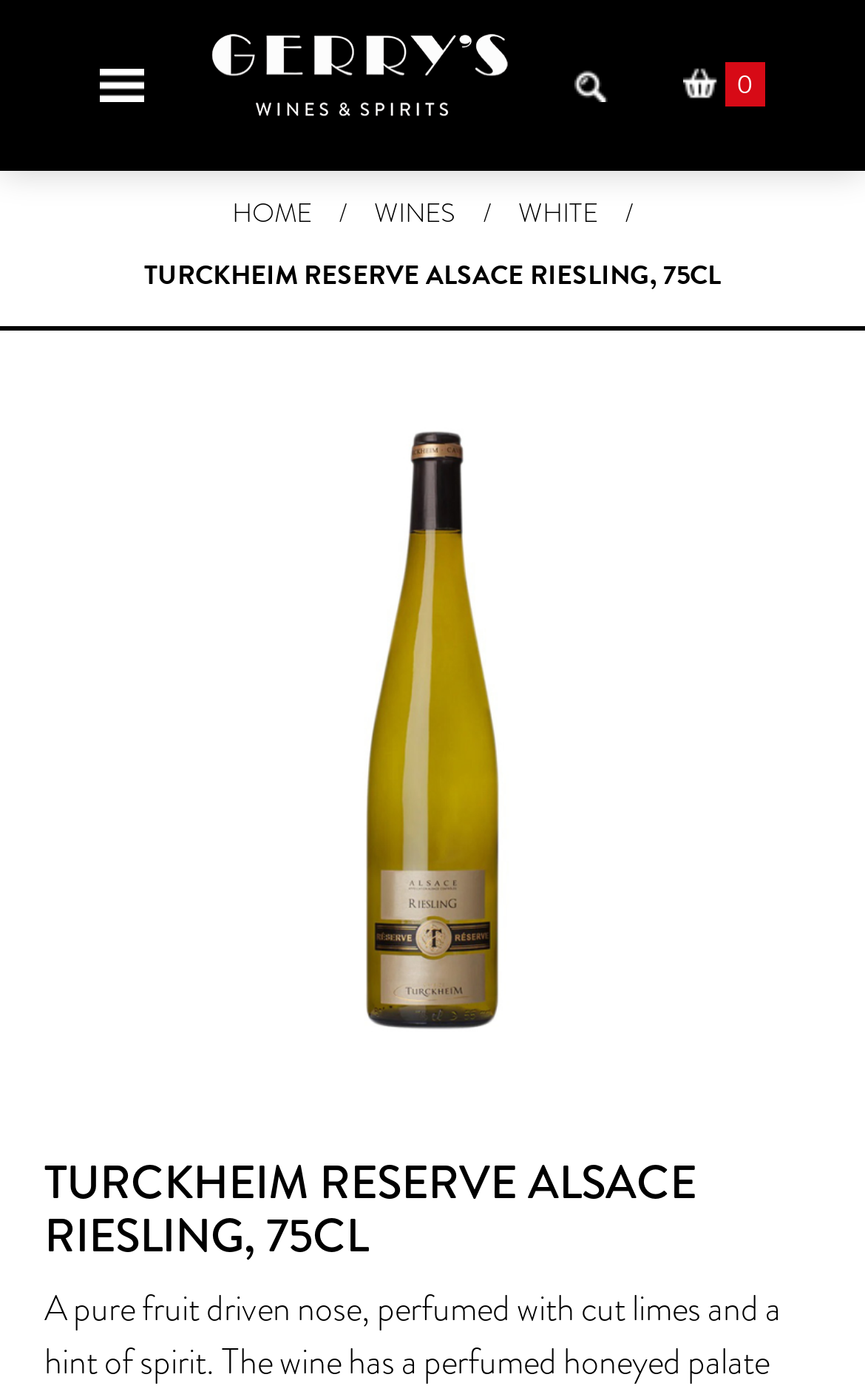What type of product is being described?
Using the screenshot, give a one-word or short phrase answer.

Wine